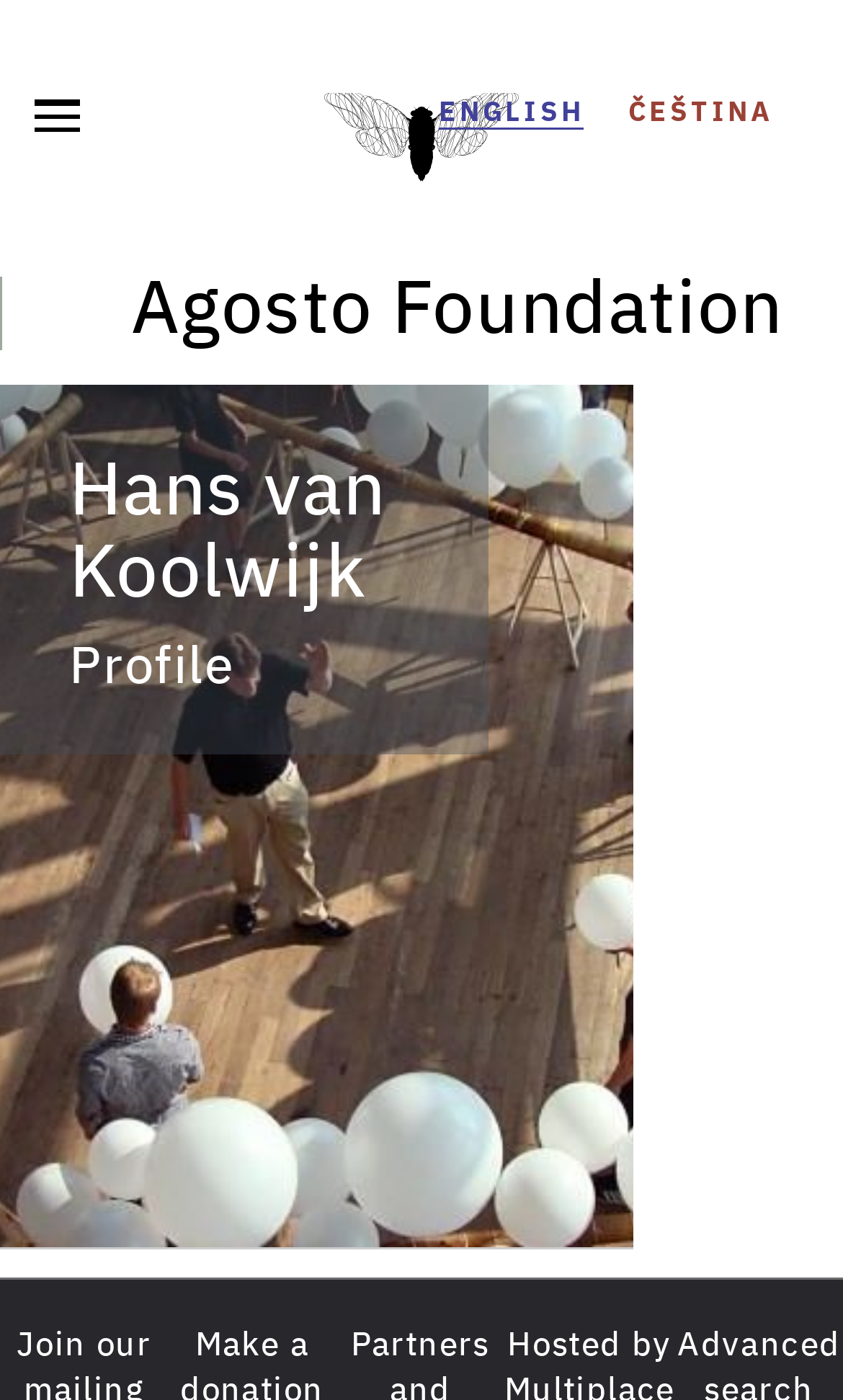Given the element description, predict the bounding box coordinates in the format (top-left x, top-left y, bottom-right x, bottom-right y). Make sure all values are between 0 and 1. Here is the element description: Agosto Foundation

[0.156, 0.196, 0.929, 0.25]